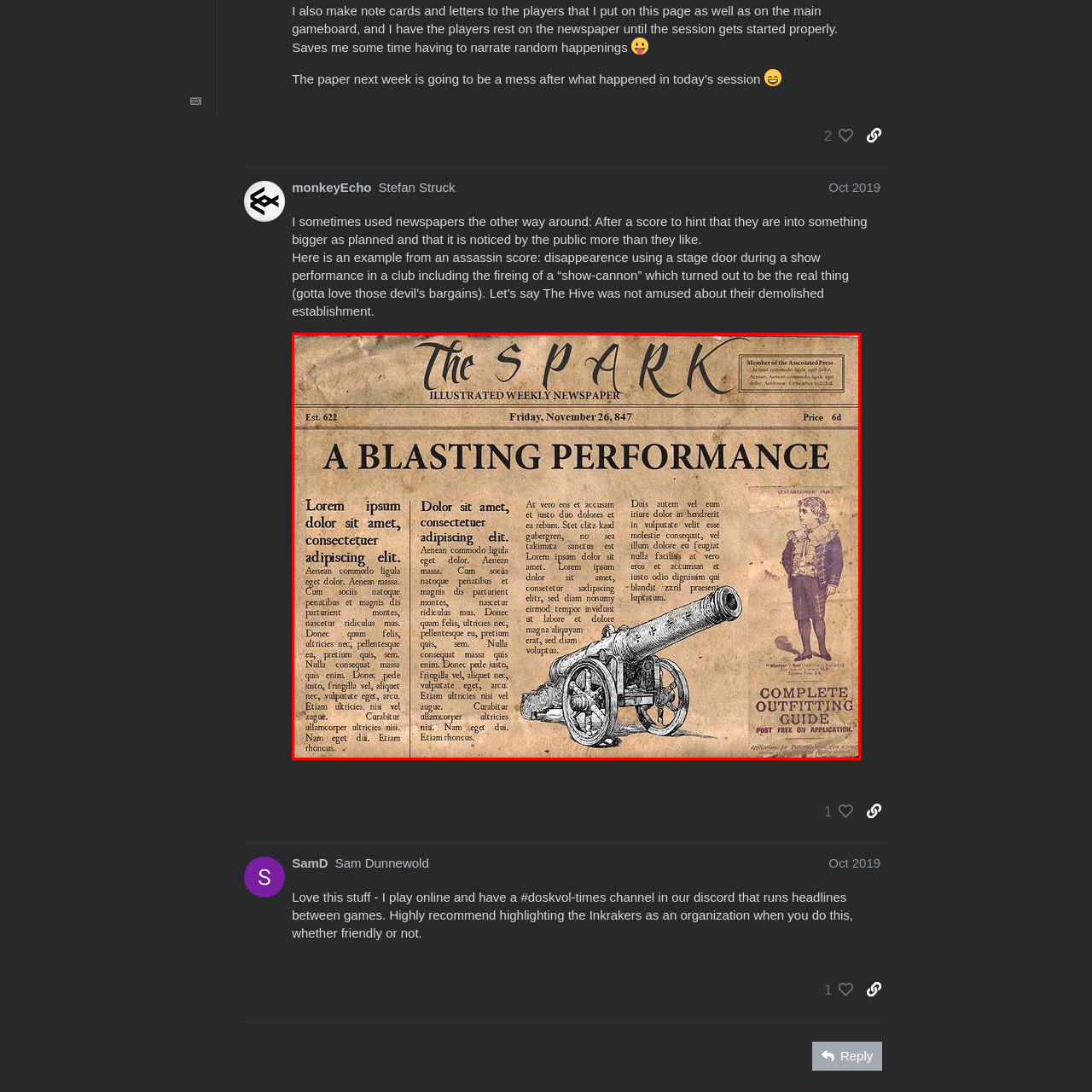Carefully describe the image located within the red boundary.

The image depicts a vintage newspaper titled "The SPARK," dated Friday, November 26, 847, featuring the headline "A BLASTING PERFORMANCE." The layout is reminiscent of traditional newspapers, showcasing a prominent illustration of a cannon on the lower left, indicating a connection to explosive events or performances described within the articles. The text includes sections that speak to various topics, exemplified by the Latin phrases “Lorem ipsum dolor sit amet, consectetuer adipiscing elit,” commonly used as placeholder text, suggesting that the details of the articles might be thematic or illustrative rather than focused on specific events. Additionally, there’s an advertisement on the right margin, hinting at a comprehensive outfitting guide that may pertain to historical or theatrical attire, adding to the nostalgic charm of the piece. The overall aesthetic evokes a historical context, perhaps related to storytelling or performance art, reflective of its time period.